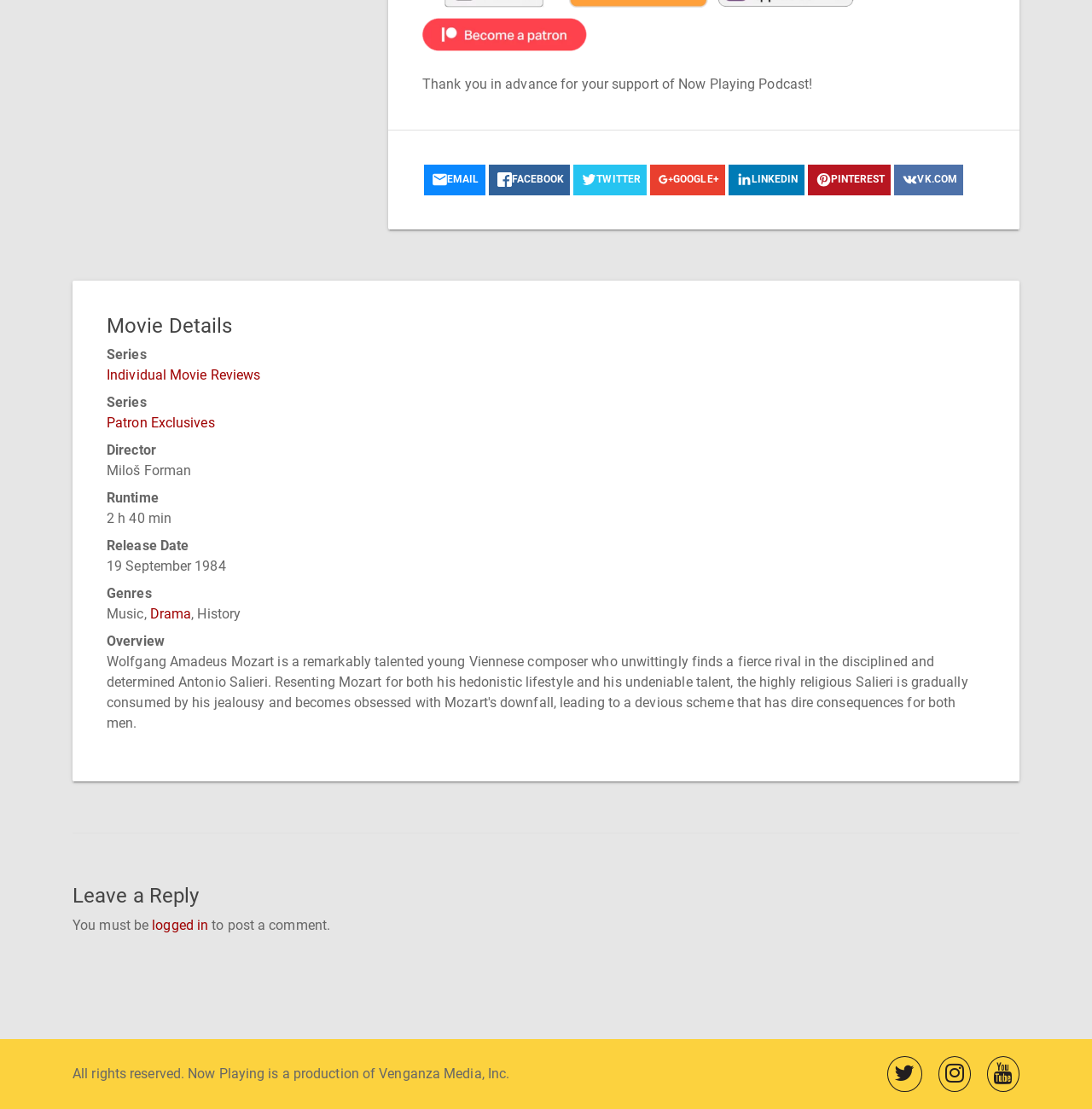Determine the bounding box for the UI element as described: "linkedin". The coordinates should be represented as four float numbers between 0 and 1, formatted as [left, top, right, bottom].

[0.667, 0.148, 0.736, 0.176]